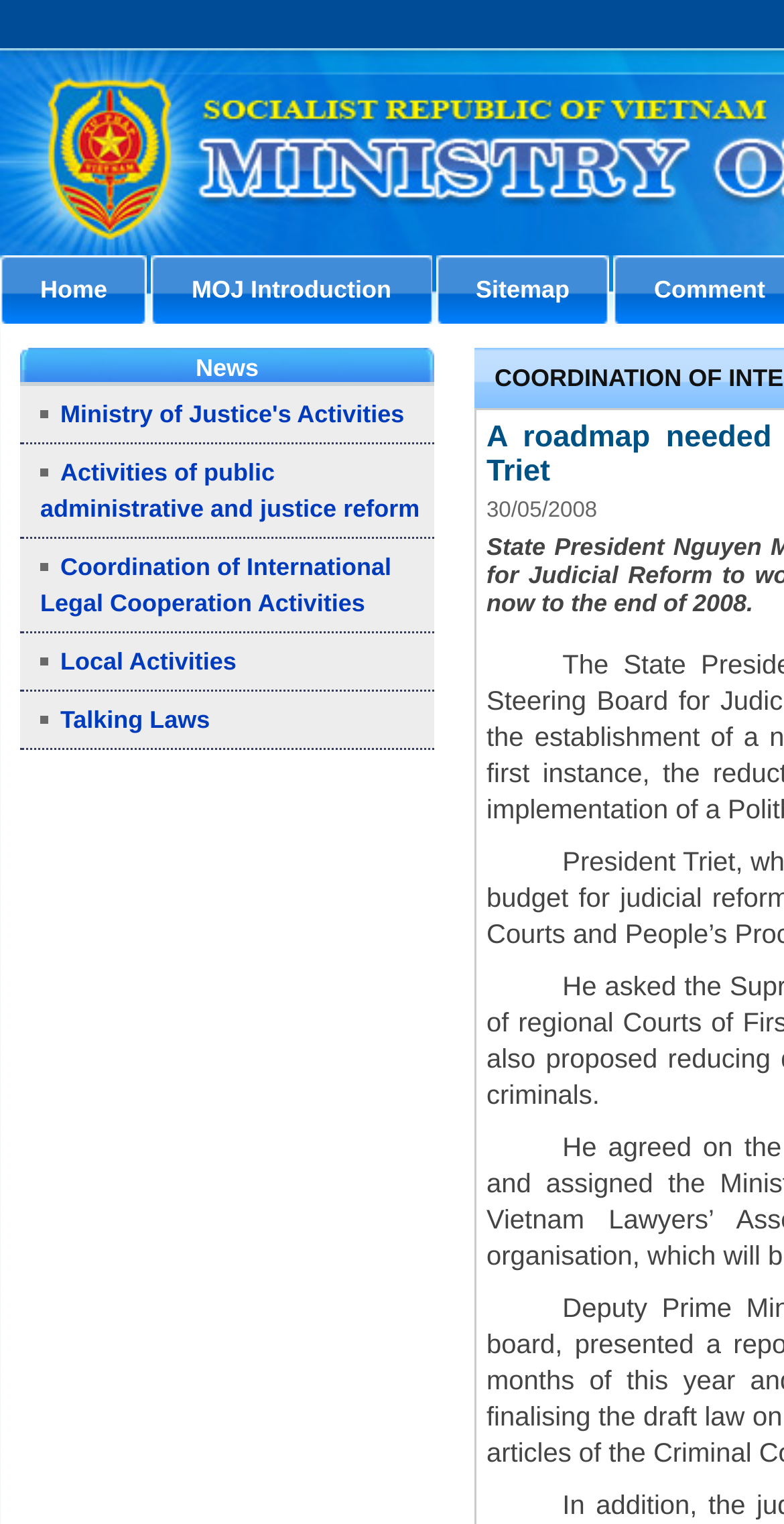Using the provided description: "Home", find the bounding box coordinates of the corresponding UI element. The output should be four float numbers between 0 and 1, in the format [left, top, right, bottom].

[0.0, 0.168, 0.188, 0.212]